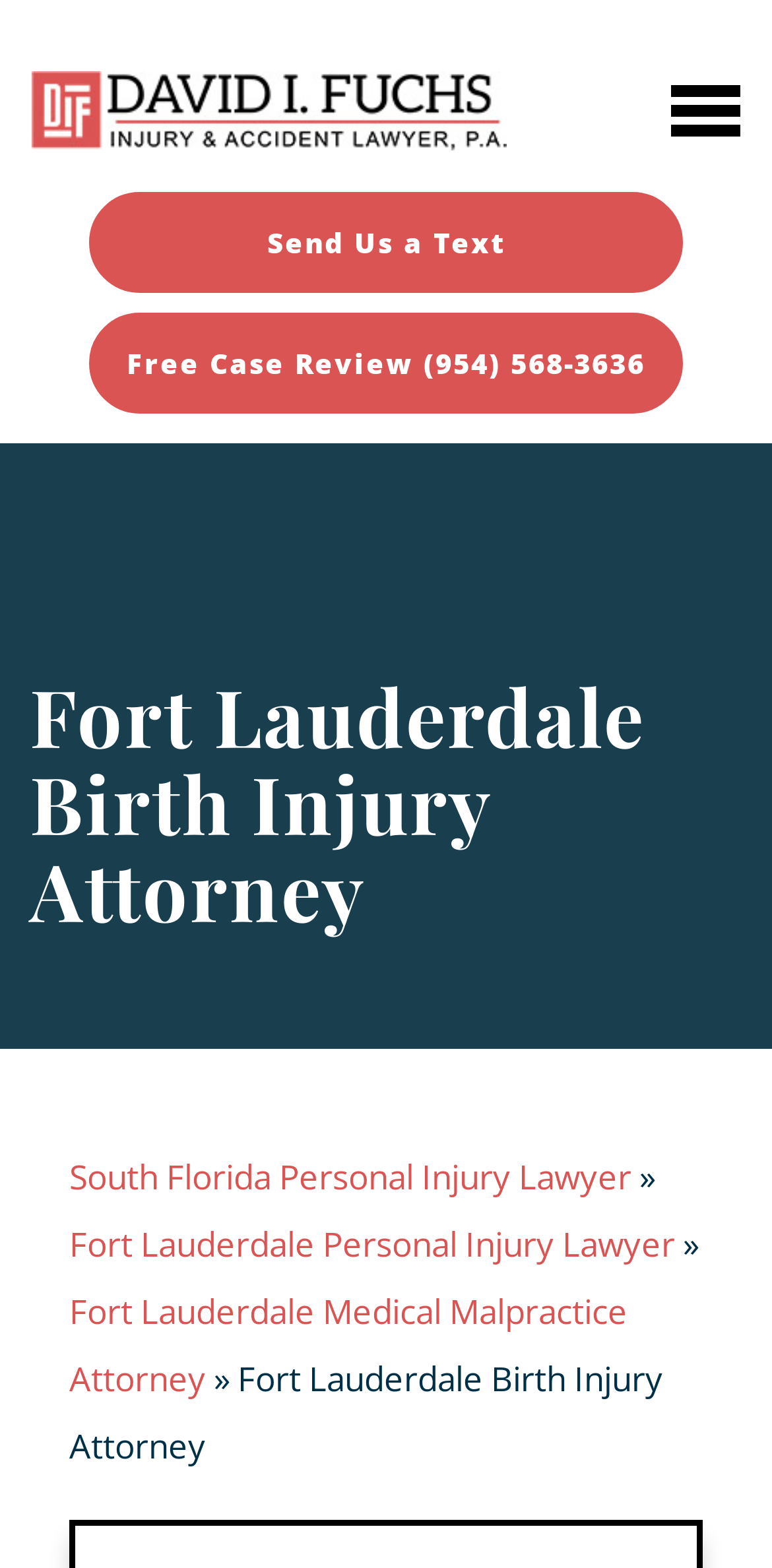What is the contact method provided on the webpage?
Please provide an in-depth and detailed response to the question.

The webpage provides two contact methods: a phone number, (954) 568-3636, and a 'Send Us a Text' link, allowing users to get in touch with the attorney's office.